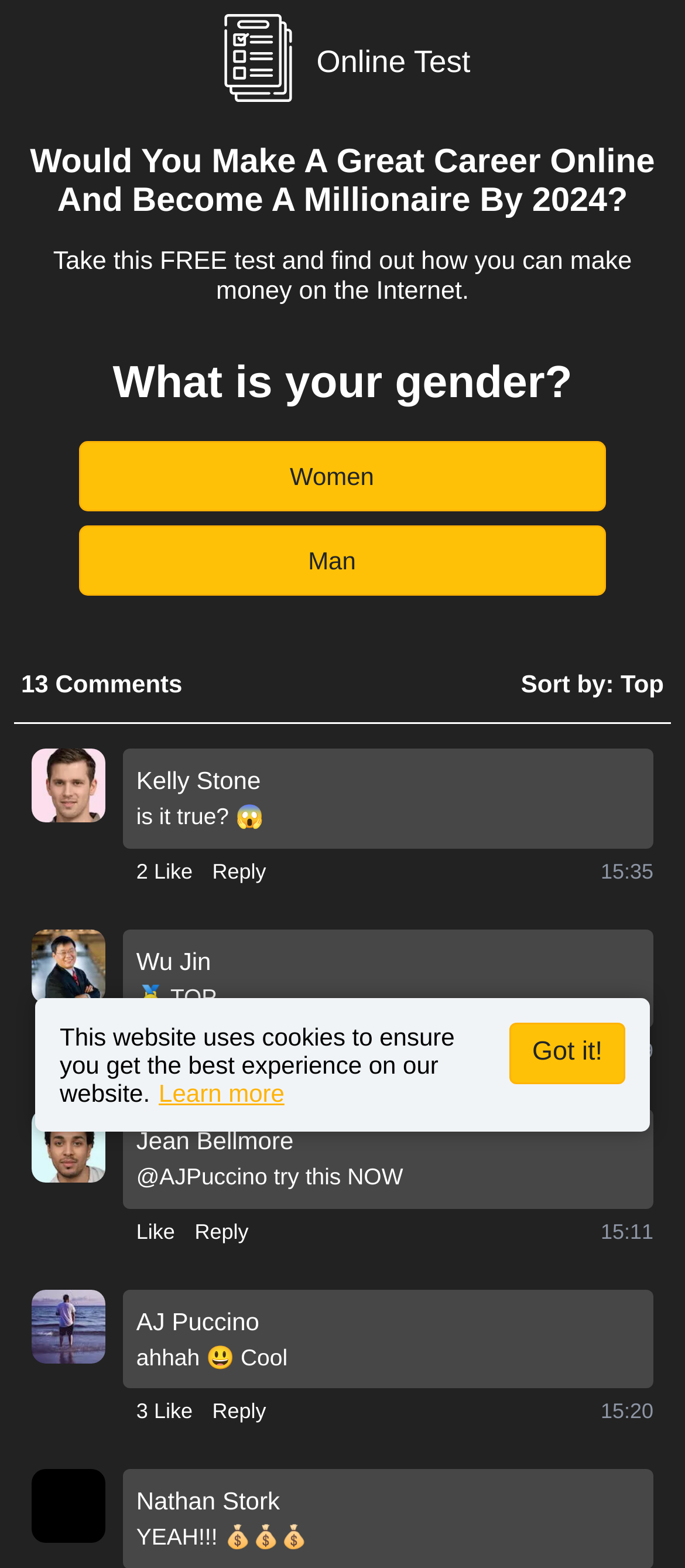What is the topic of the survey? Based on the image, give a response in one word or a short phrase.

Career online